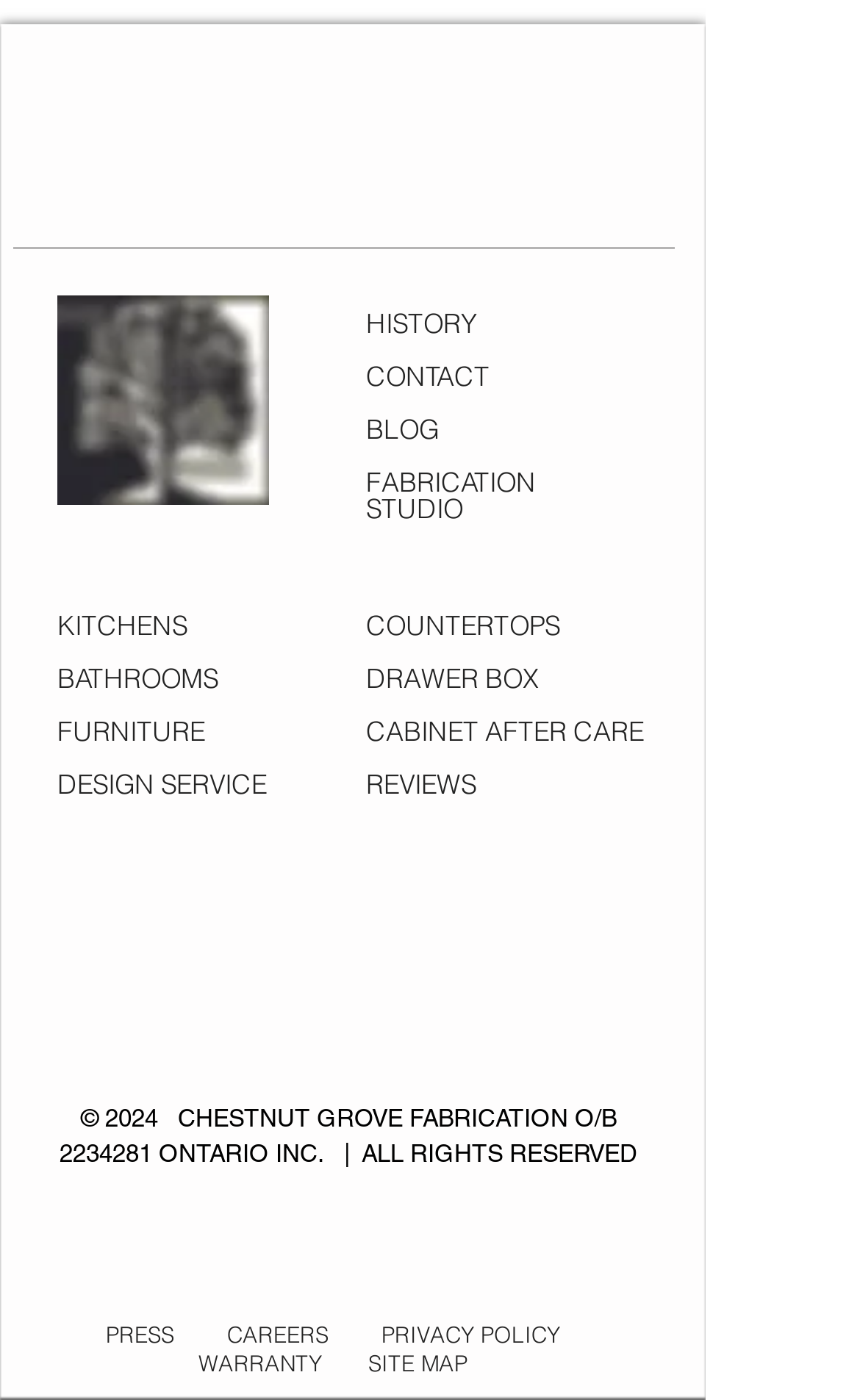Please identify the bounding box coordinates of where to click in order to follow the instruction: "Search the site".

[0.0, 0.626, 0.821, 0.685]